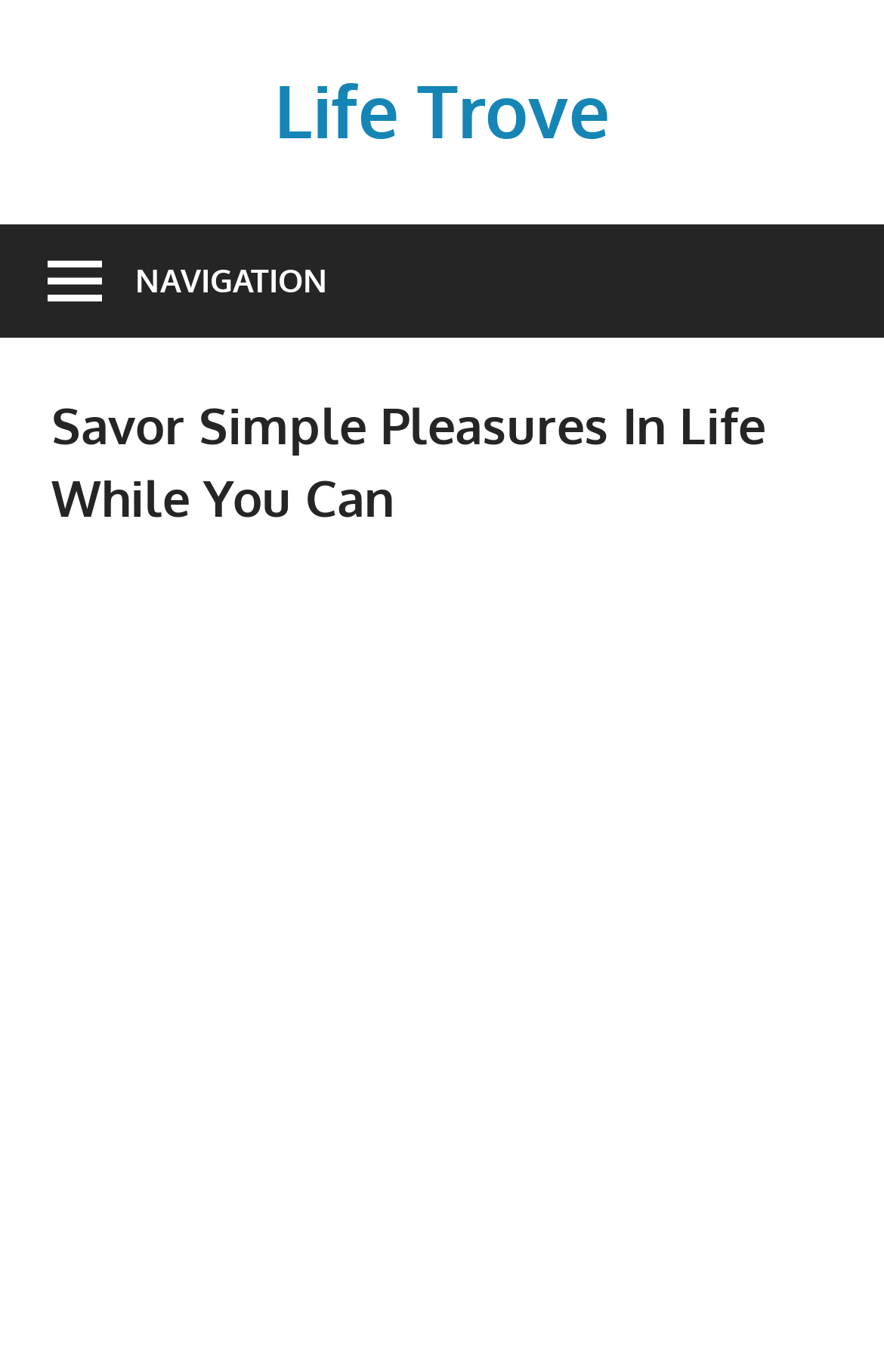How many main sections are on the webpage?
Use the image to answer the question with a single word or phrase.

2